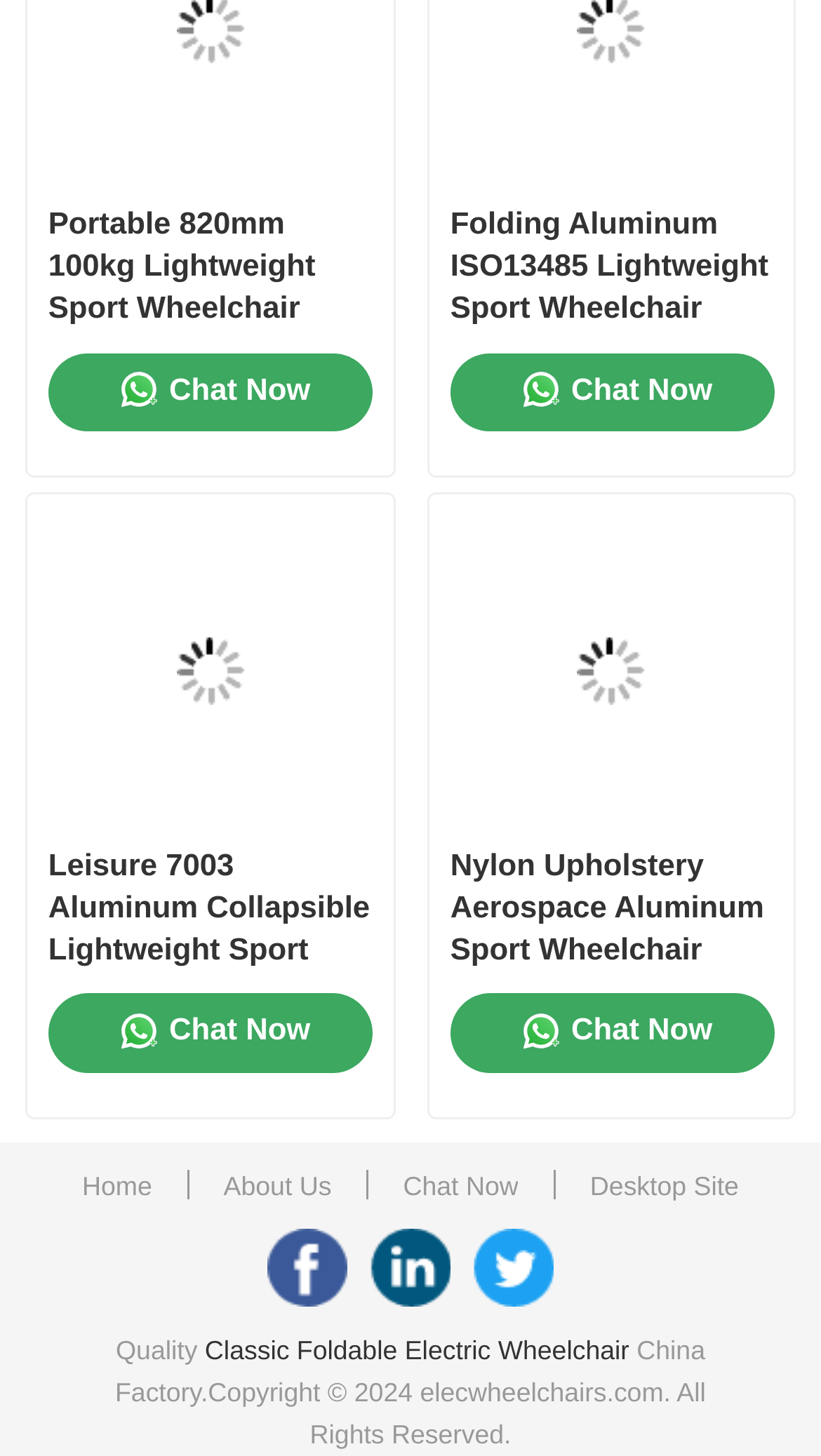Please use the details from the image to answer the following question comprehensively:
How many 'Chat Now' links are there on the webpage?

There are four 'Chat Now' links on the webpage, each located next to a different type of wheelchair, allowing users to initiate a chat about the corresponding product.